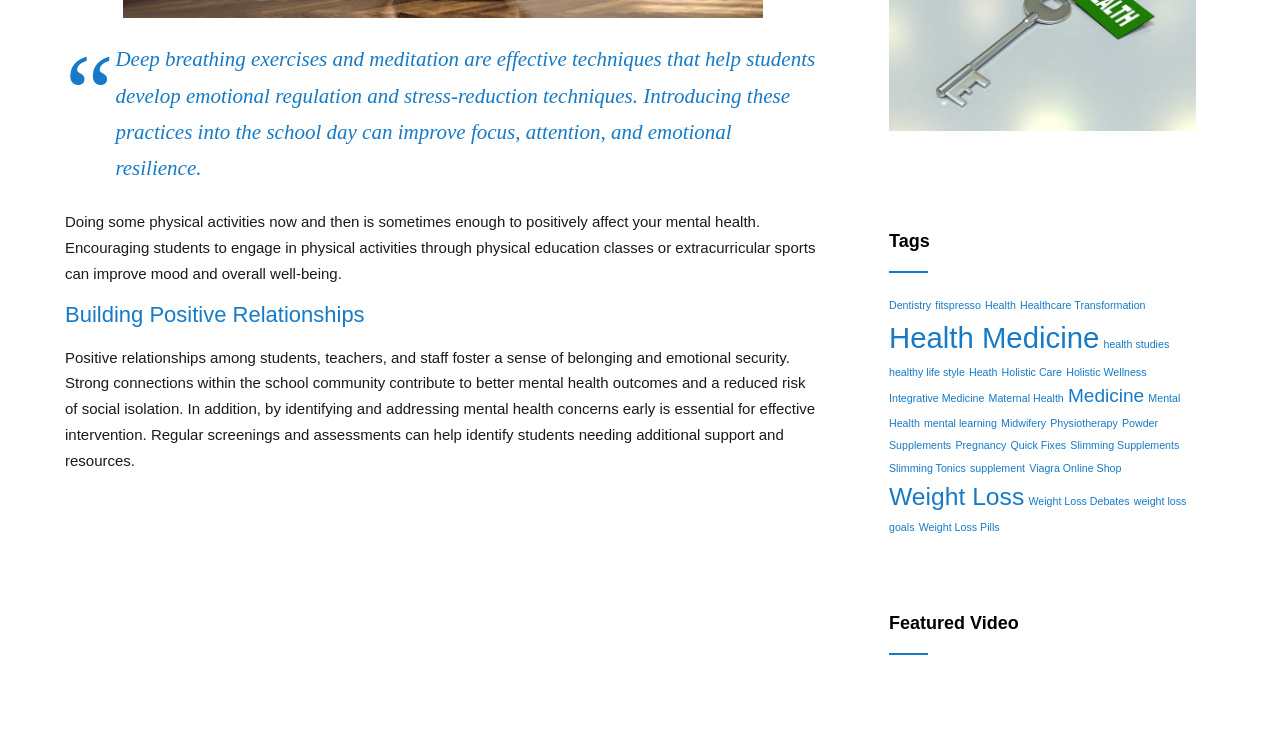Give a one-word or one-phrase response to the question: 
How many links are under the 'Tags' heading?

24